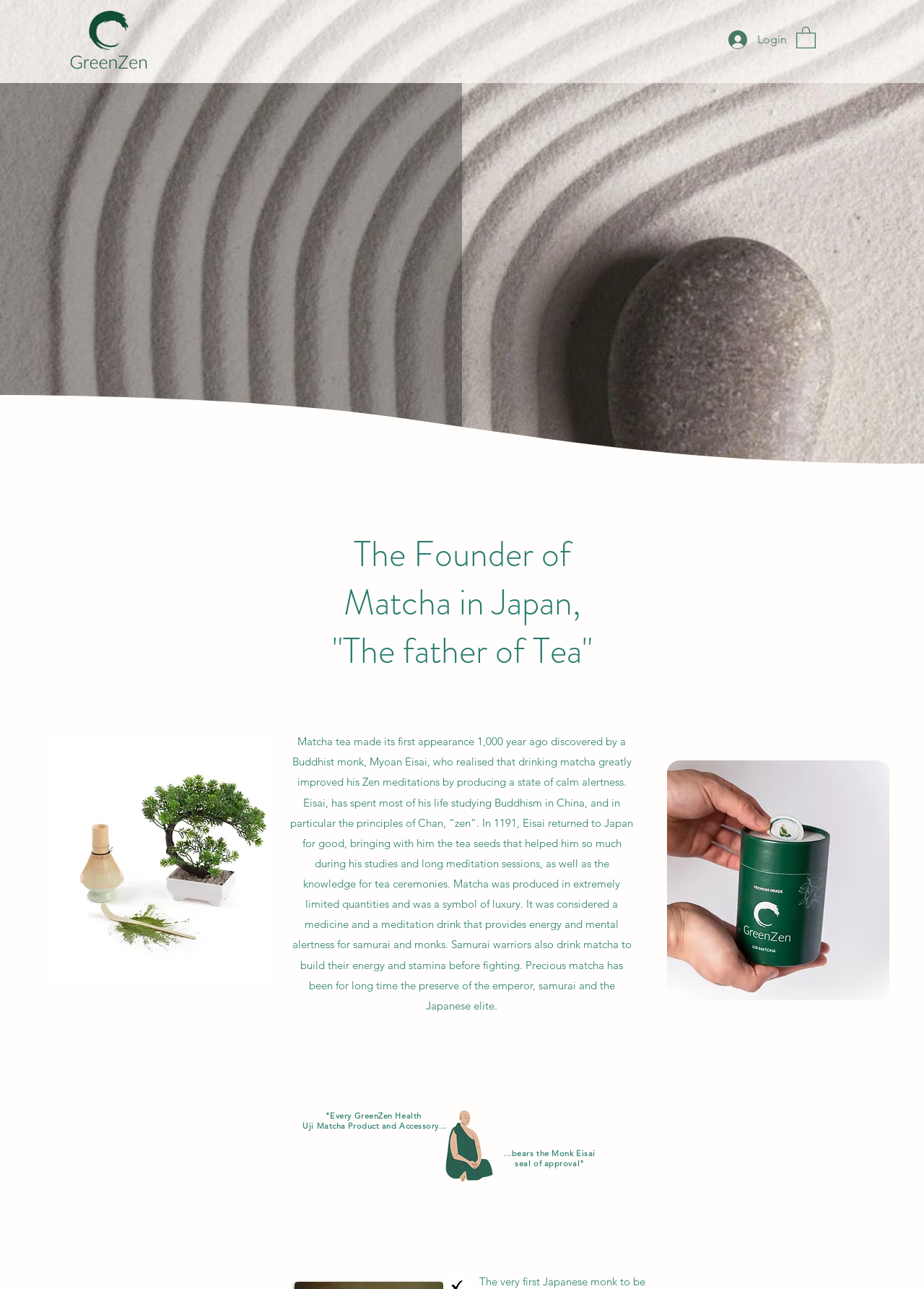What is the name of the school of Zen Buddhism founded by Monk Eisai?
Please analyze the image and answer the question with as much detail as possible.

The meta description mentions that Monk Eisai is the founder of the Rinzai school of Zen Buddhism, which is a key piece of information about his legacy.